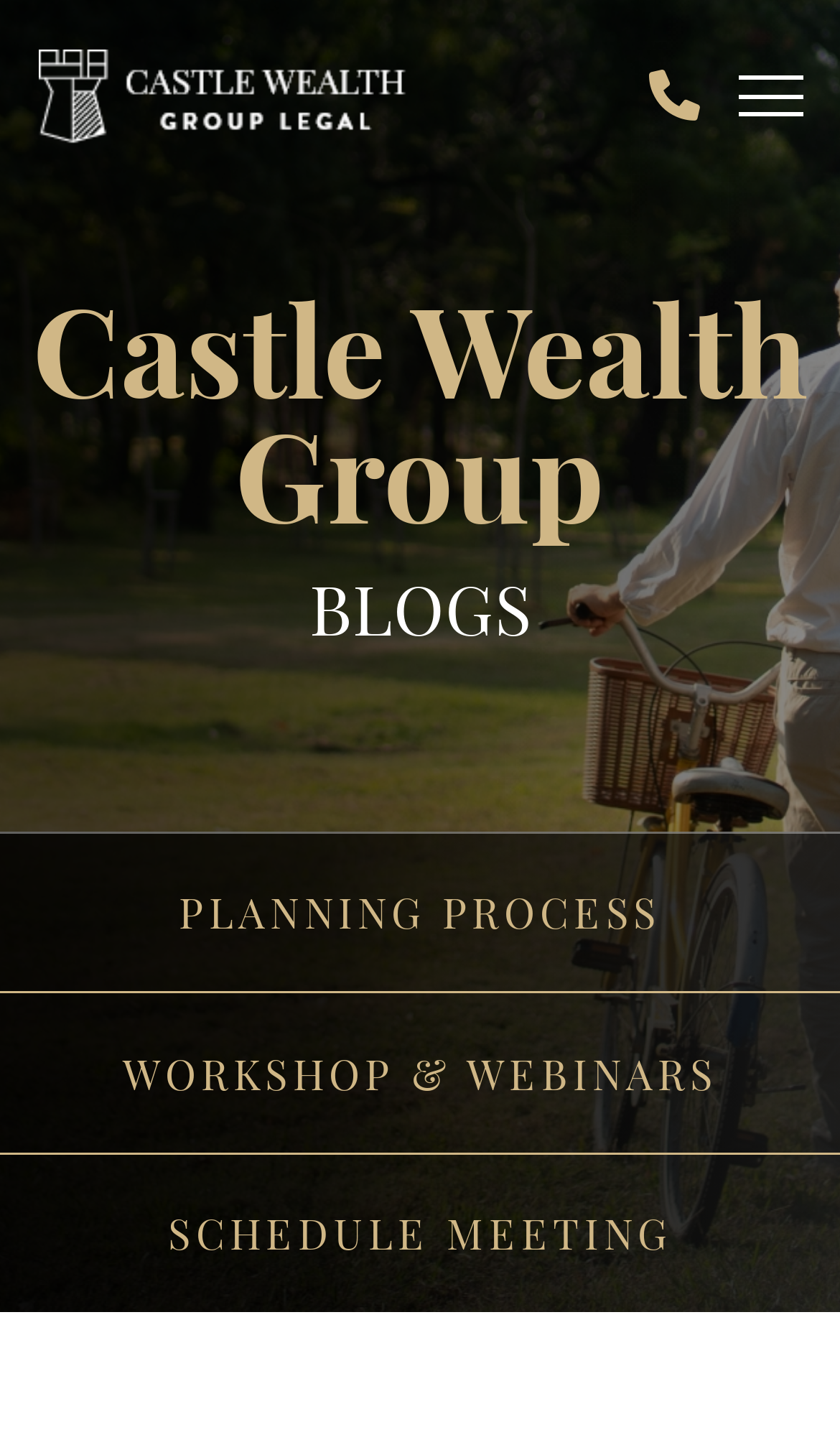How many links are on the webpage?
Observe the image and answer the question with a one-word or short phrase response.

5